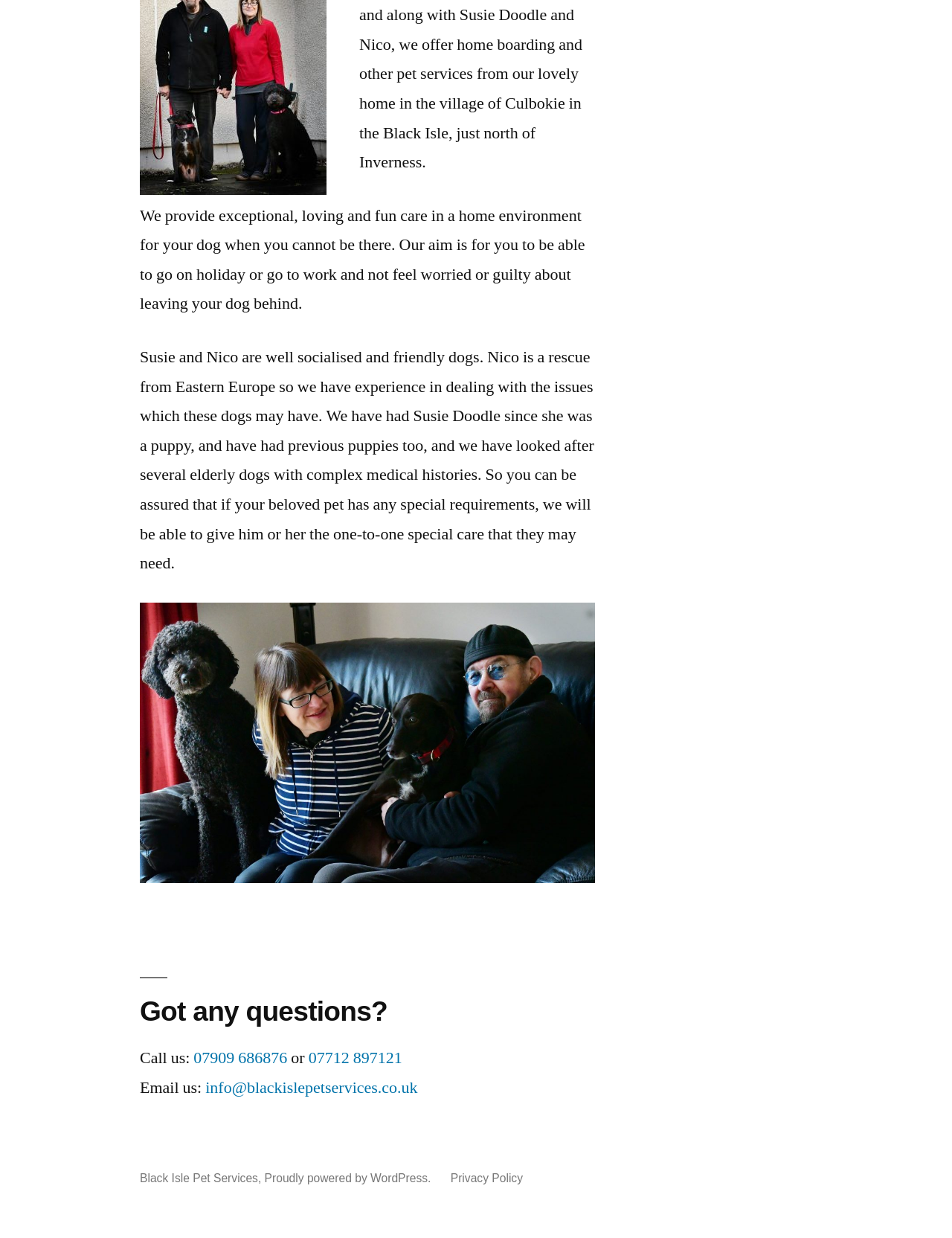Identify the bounding box coordinates for the UI element described as: "07909 686876".

[0.203, 0.846, 0.302, 0.863]